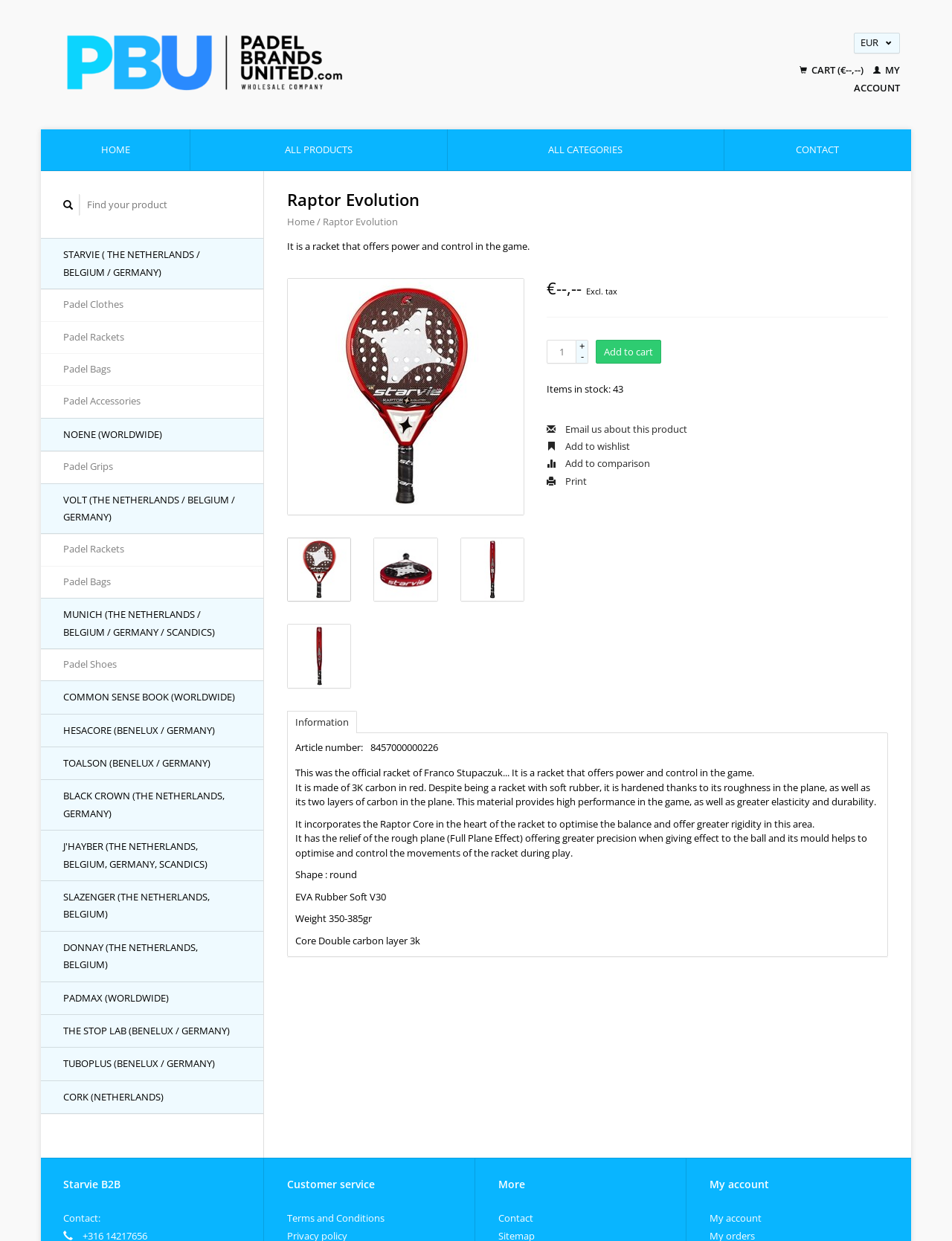Respond to the question below with a single word or phrase:
What is the type of rubber used in the racket?

EVA Rubber Soft V30